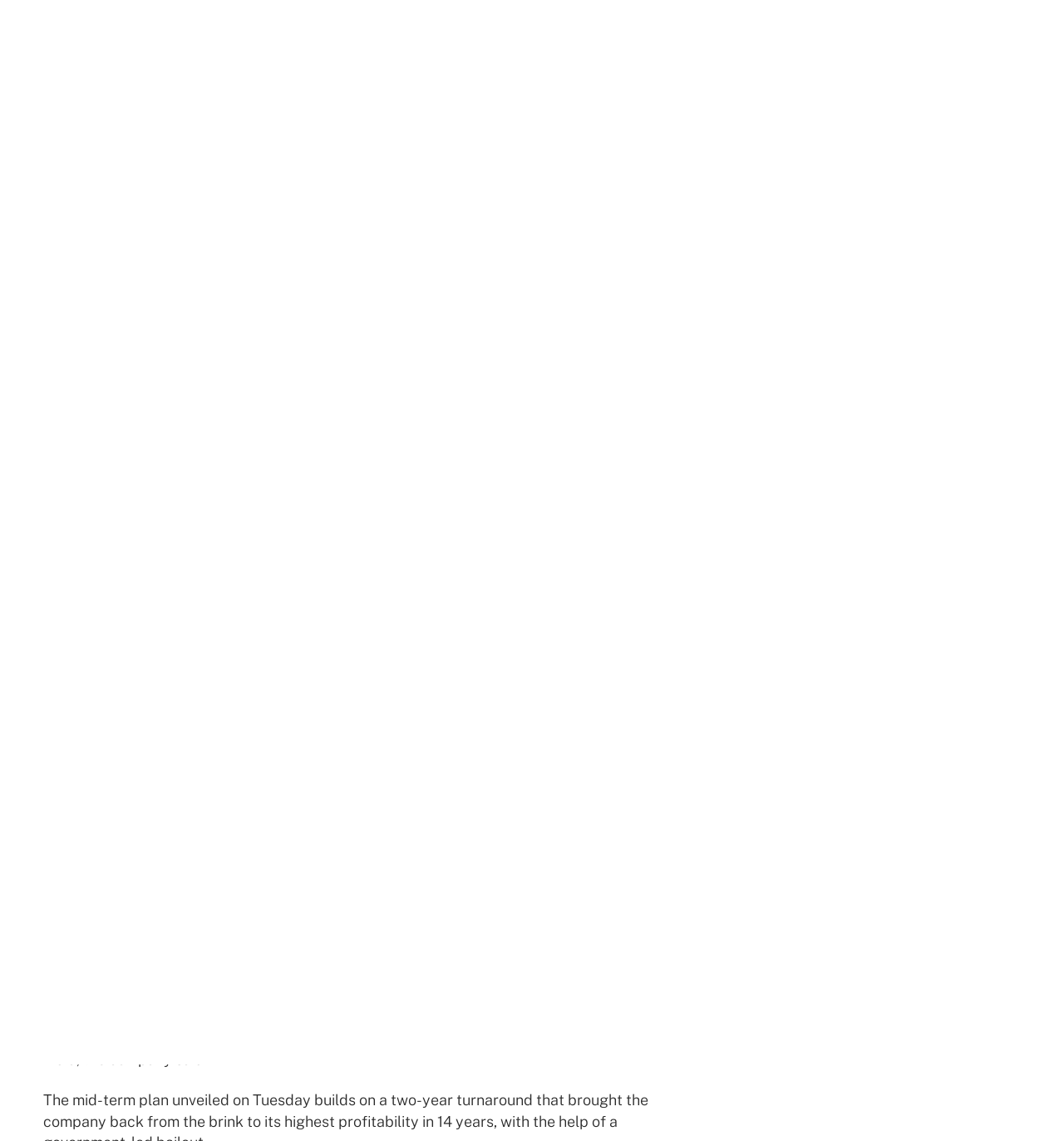Locate the bounding box of the UI element based on this description: "Telcos, Media & Tech". Provide four float numbers between 0 and 1 as [left, top, right, bottom].

[0.377, 0.145, 0.512, 0.162]